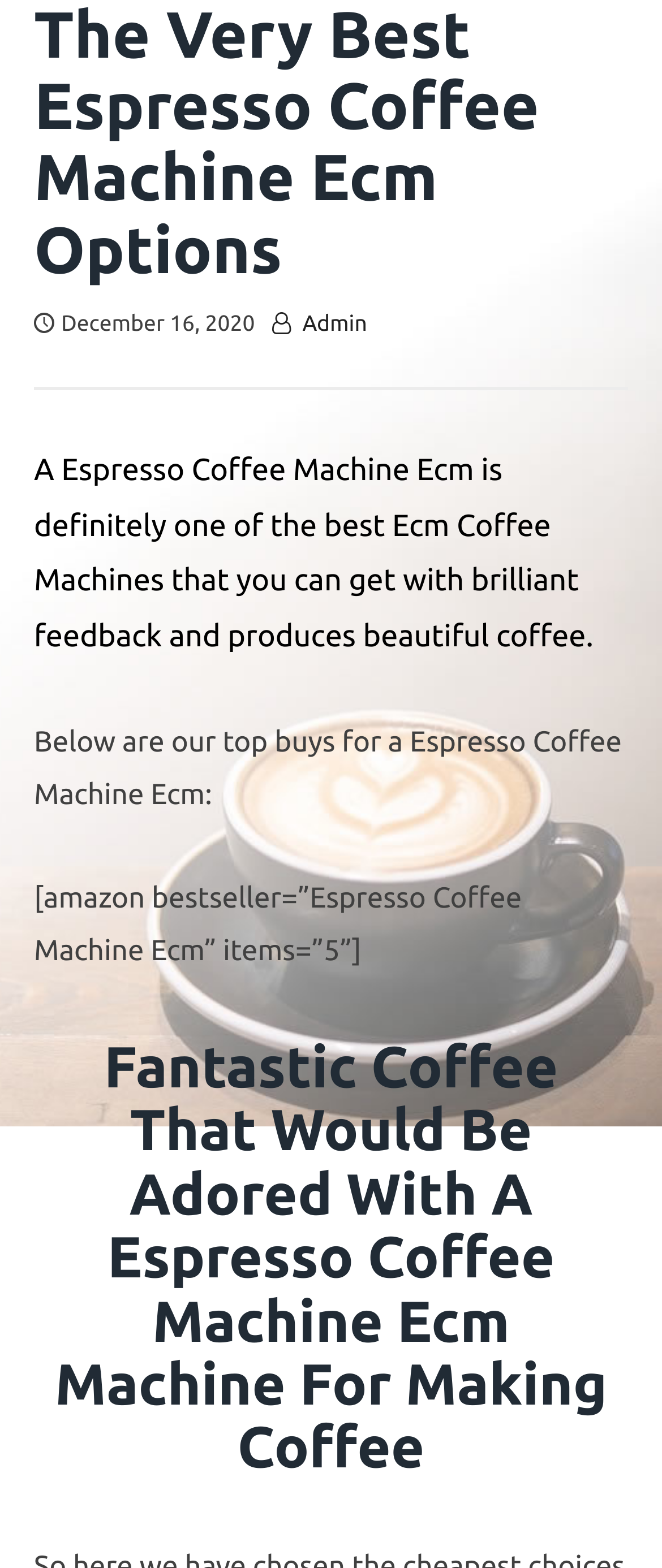Provide an in-depth description of the elements and layout of the webpage.

This webpage is about the best Espresso Coffee Machine Ecm products for making incredible coffee. At the top, there is a header section that spans almost the entire width of the page, containing the title "The Very Best Espresso Coffee Machine Ecm Options" and two links, "December 16, 2020" and "Admin", positioned side by side. 

Below the header, there is a paragraph of text that describes the benefits of an Espresso Coffee Machine Ecm, stating that it produces beautiful coffee and has brilliant feedback. 

Following this, there is another paragraph that introduces the top buys for an Espresso Coffee Machine Ecm. 

Next, there is a section that appears to be related to Amazon bestsellers, with a brief description. 

Finally, at the bottom of the page, there is a heading that highlights the fantastic coffee that can be made with an Espresso Coffee Machine Ecm machine.